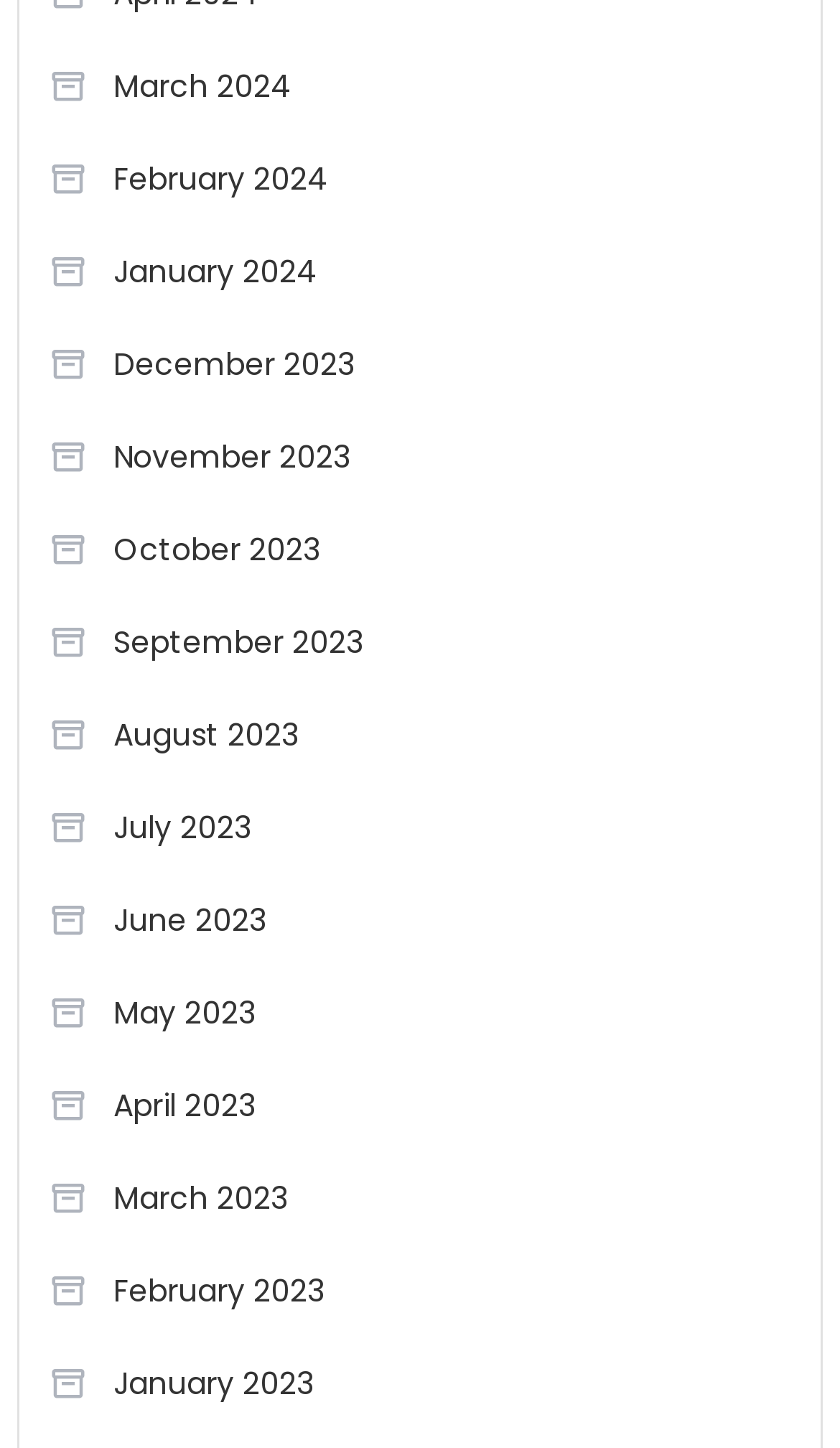Locate the bounding box coordinates of the clickable part needed for the task: "View March 2024".

[0.058, 0.036, 0.348, 0.084]